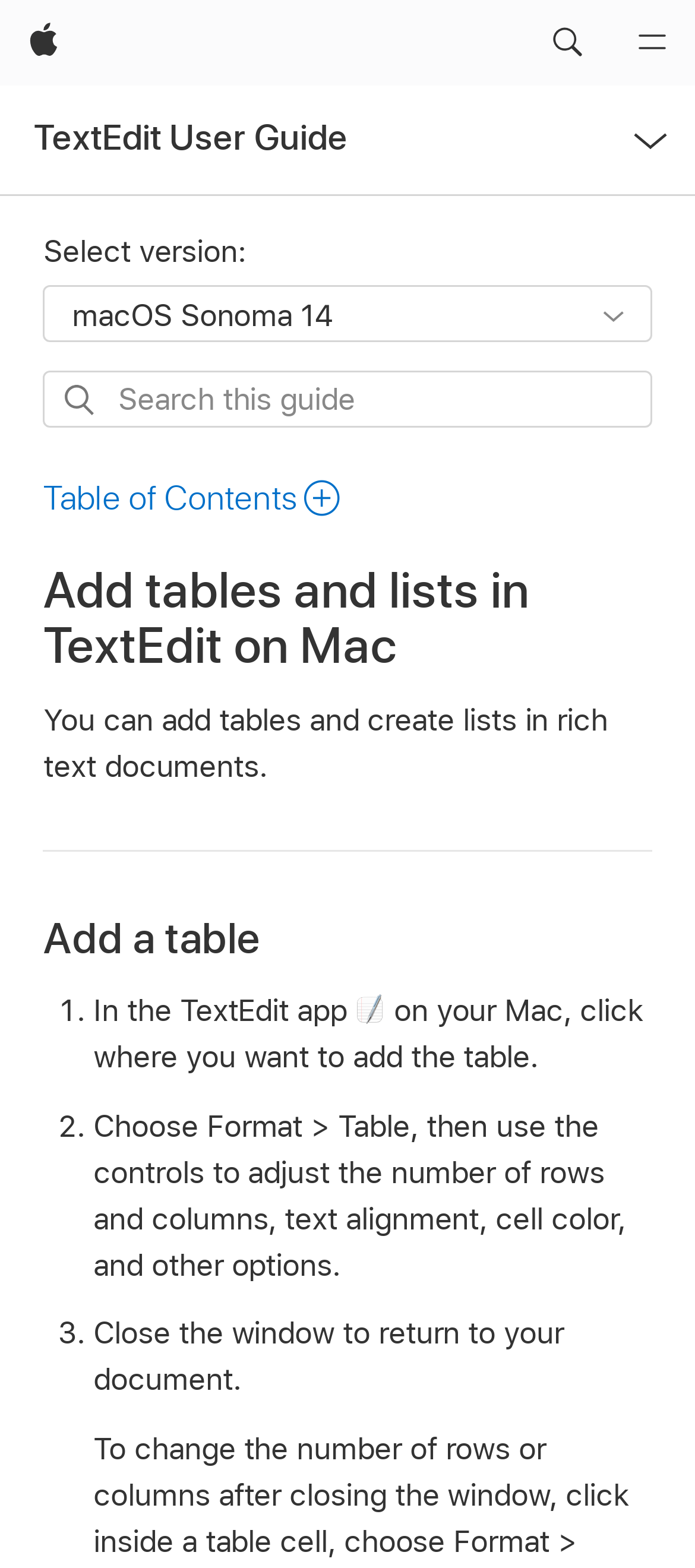Provide a brief response to the question below using one word or phrase:
What is the purpose of the 'Select version:' combobox?

Select a version of the guide